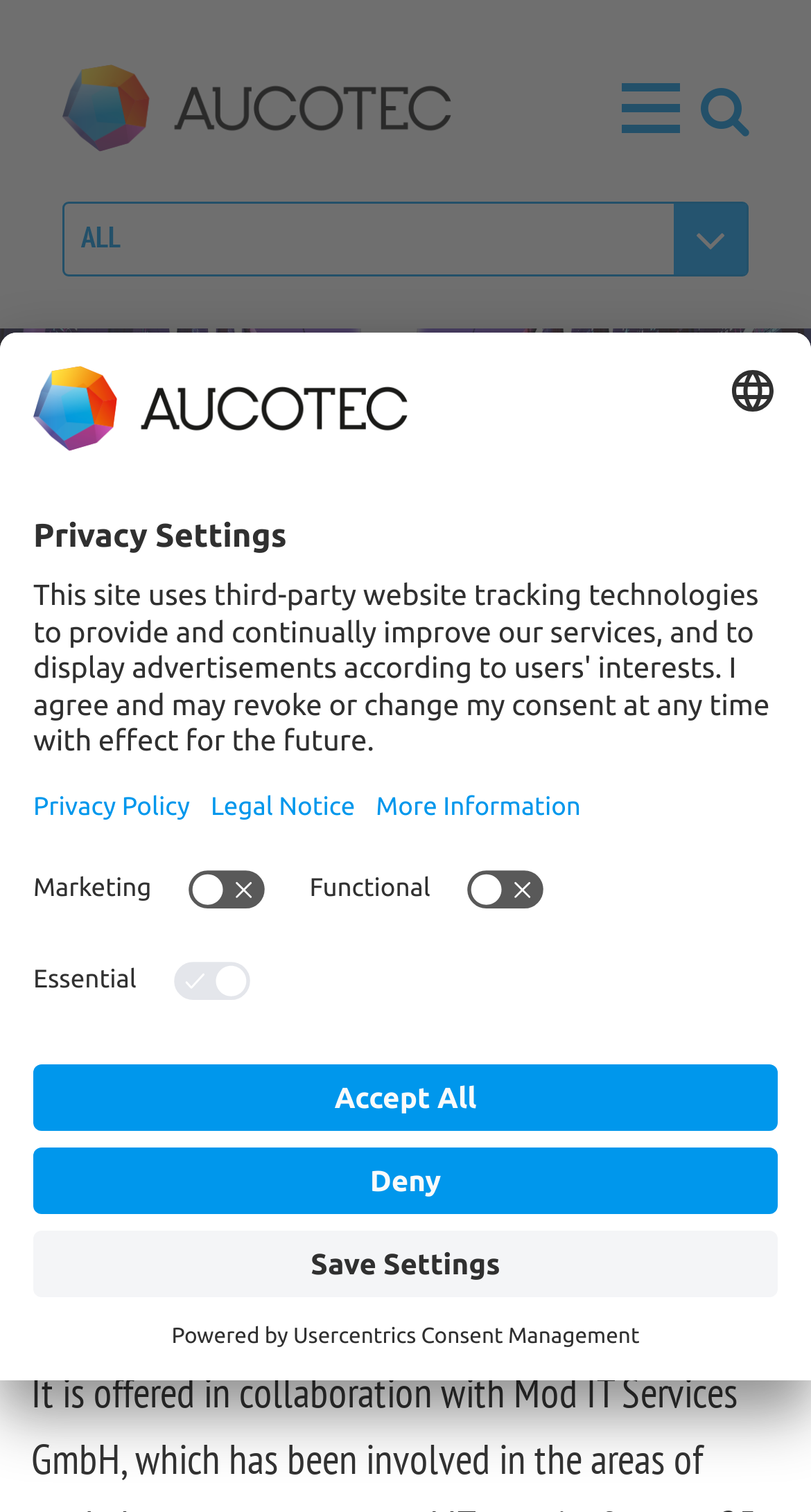Pinpoint the bounding box coordinates of the element that must be clicked to accomplish the following instruction: "Select language". The coordinates should be in the format of four float numbers between 0 and 1, i.e., [left, top, right, bottom].

[0.897, 0.242, 0.959, 0.275]